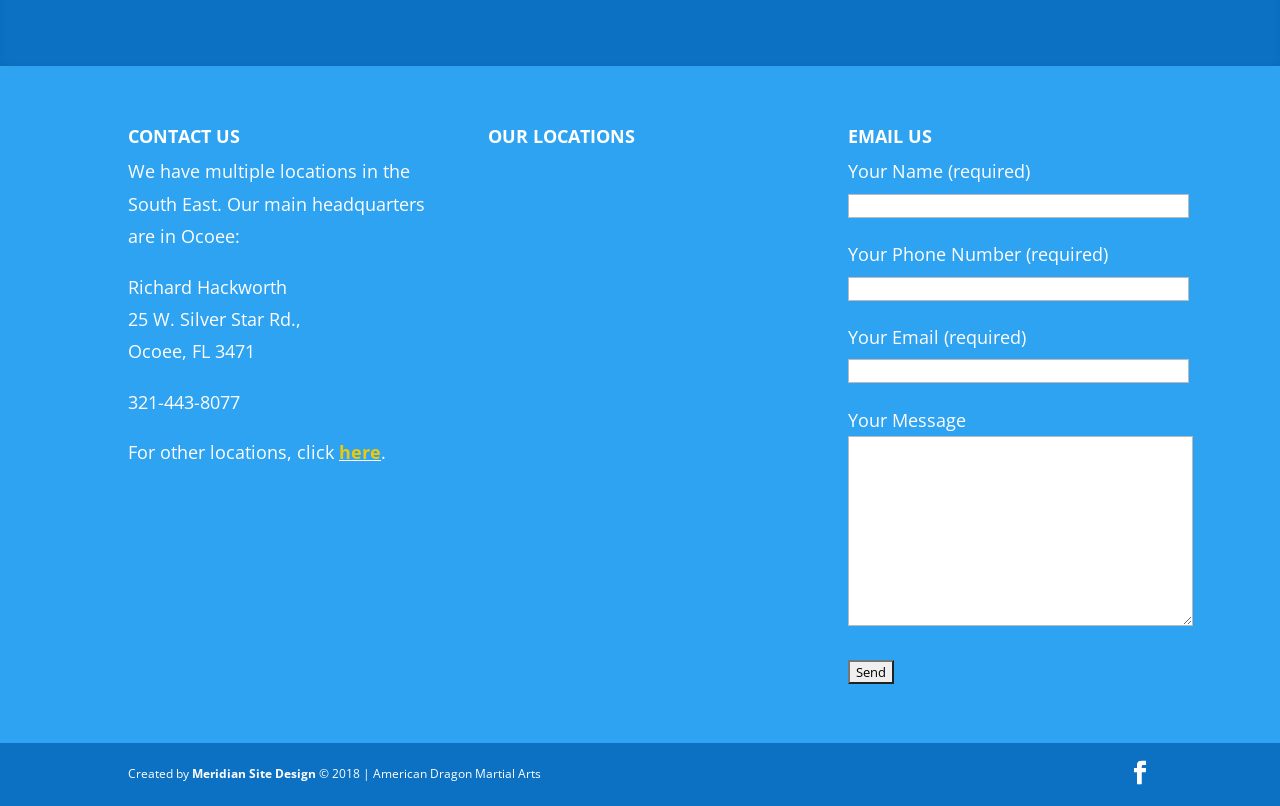Identify the bounding box for the UI element described as: "value="Send"". Ensure the coordinates are four float numbers between 0 and 1, formatted as [left, top, right, bottom].

[0.663, 0.819, 0.699, 0.849]